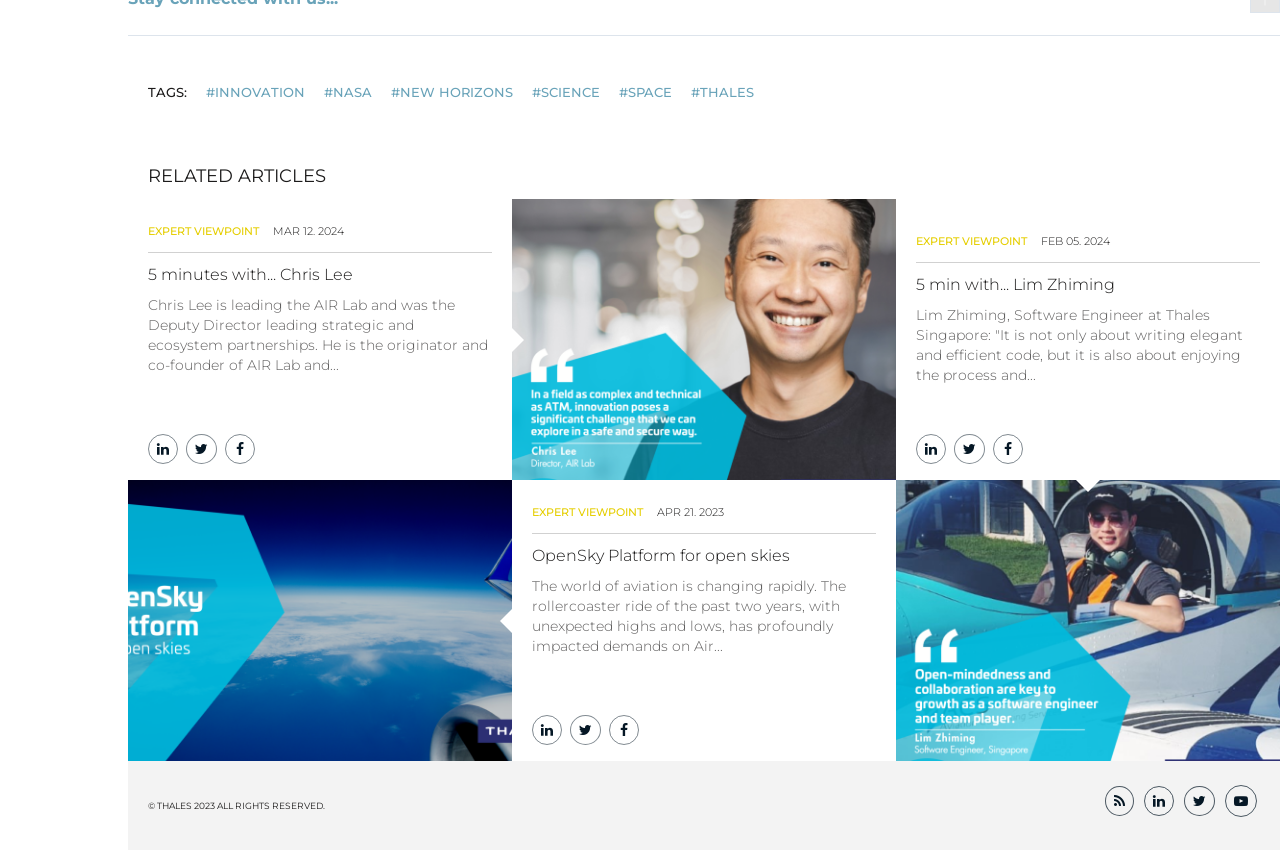Please determine the bounding box coordinates of the clickable area required to carry out the following instruction: "Share the page on social media". The coordinates must be four float numbers between 0 and 1, represented as [left, top, right, bottom].

[0.894, 0.925, 0.917, 0.961]